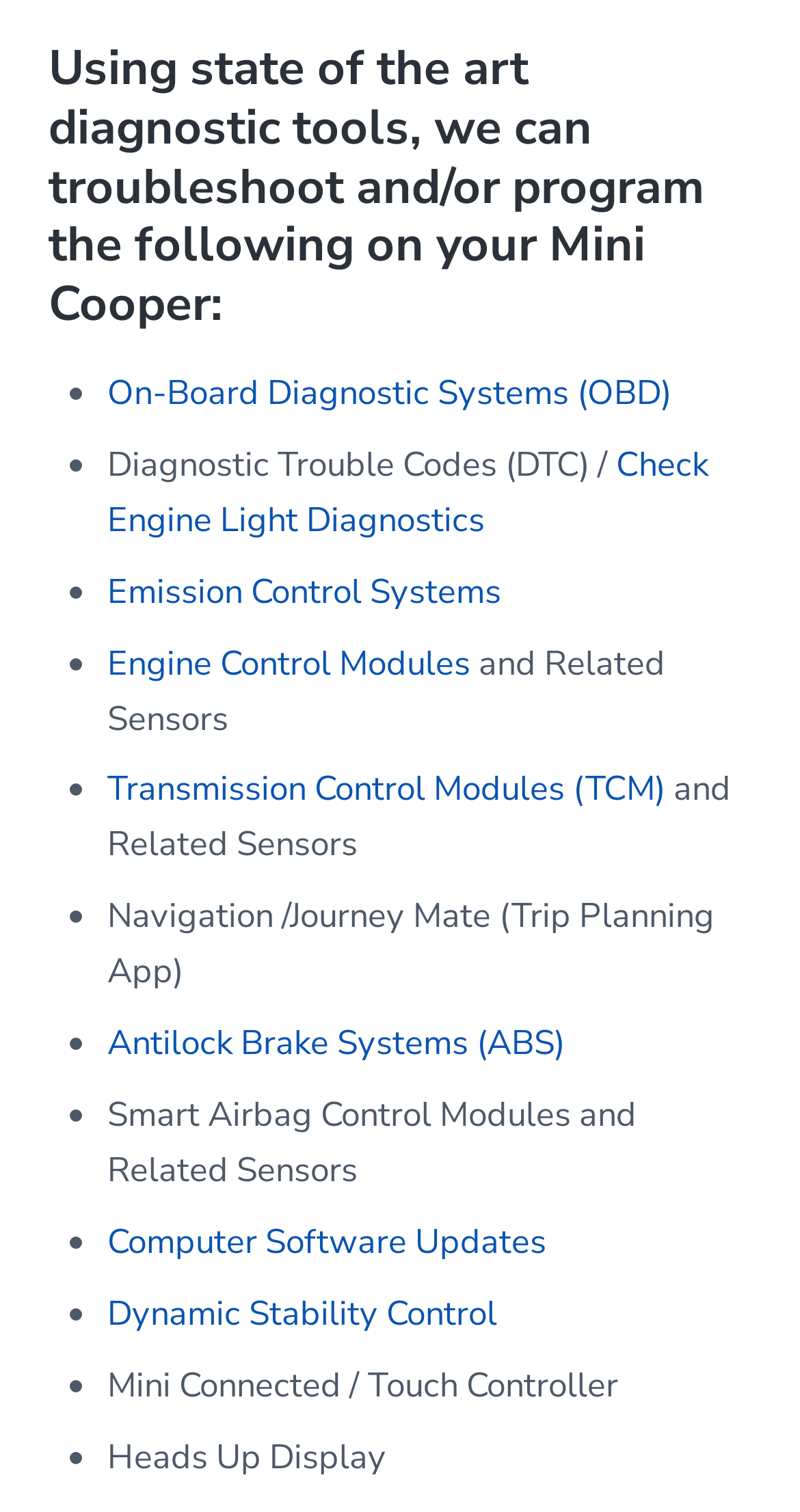Refer to the element description Computer Software Updates and identify the corresponding bounding box in the screenshot. Format the coordinates as (top-left x, top-left y, bottom-right x, bottom-right y) with values in the range of 0 to 1.

[0.134, 0.806, 0.683, 0.837]